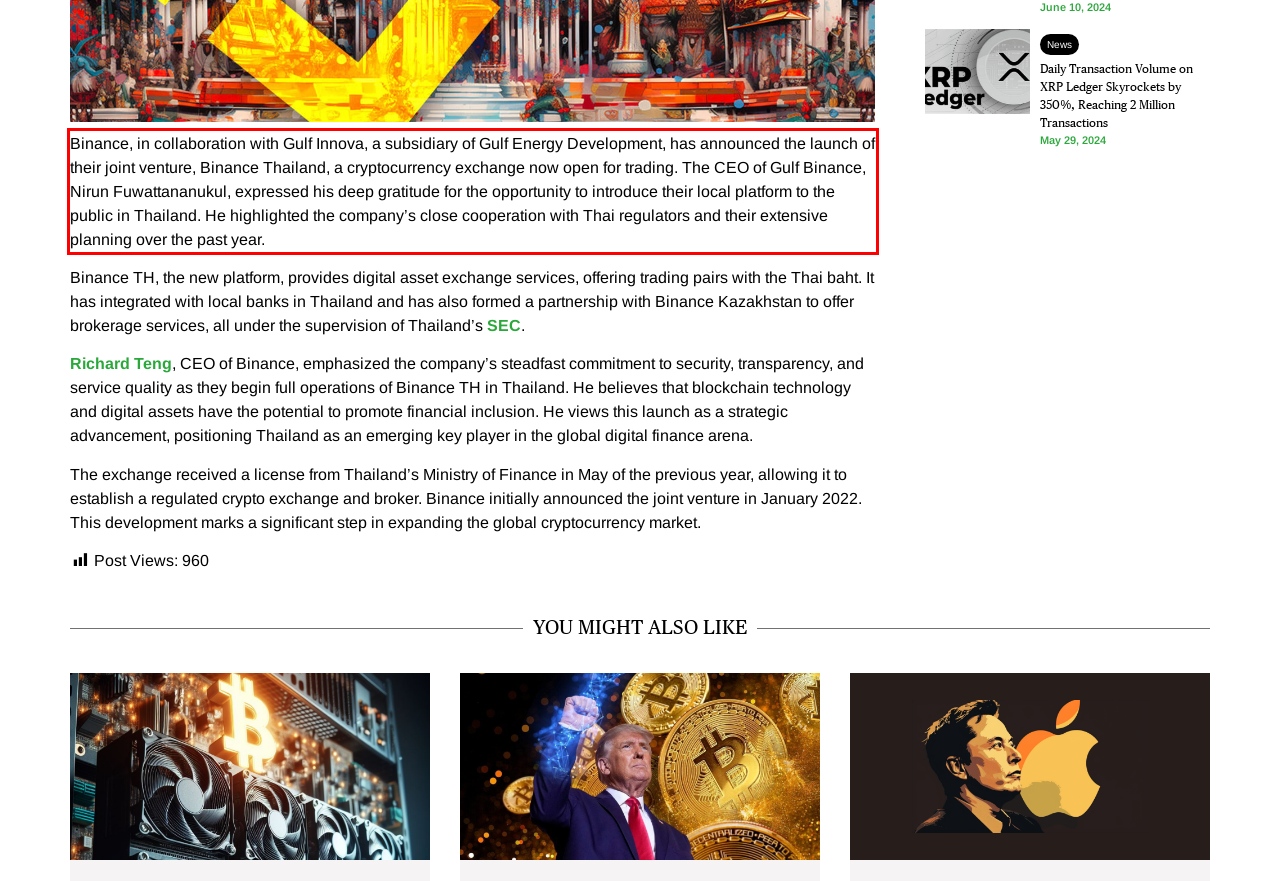Given a screenshot of a webpage, locate the red bounding box and extract the text it encloses.

Binance, in collaboration with Gulf Innova, a subsidiary of Gulf Energy Development, has announced the launch of their joint venture, Binance Thailand, a cryptocurrency exchange now open for trading. The CEO of Gulf Binance, Nirun Fuwattananukul, expressed his deep gratitude for the opportunity to introduce their local platform to the public in Thailand. He highlighted the company’s close cooperation with Thai regulators and their extensive planning over the past year.